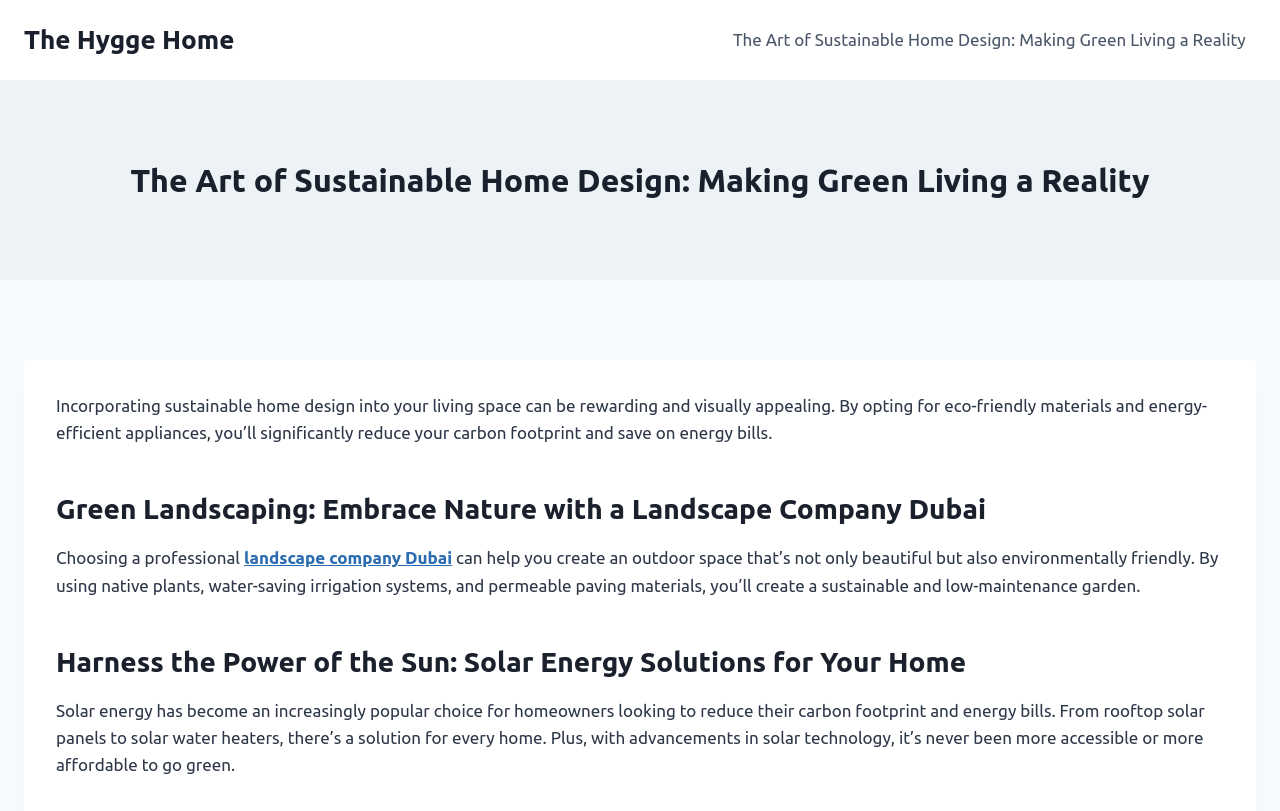From the given element description: "landscape company Dubai", find the bounding box for the UI element. Provide the coordinates as four float numbers between 0 and 1, in the order [left, top, right, bottom].

[0.191, 0.676, 0.353, 0.7]